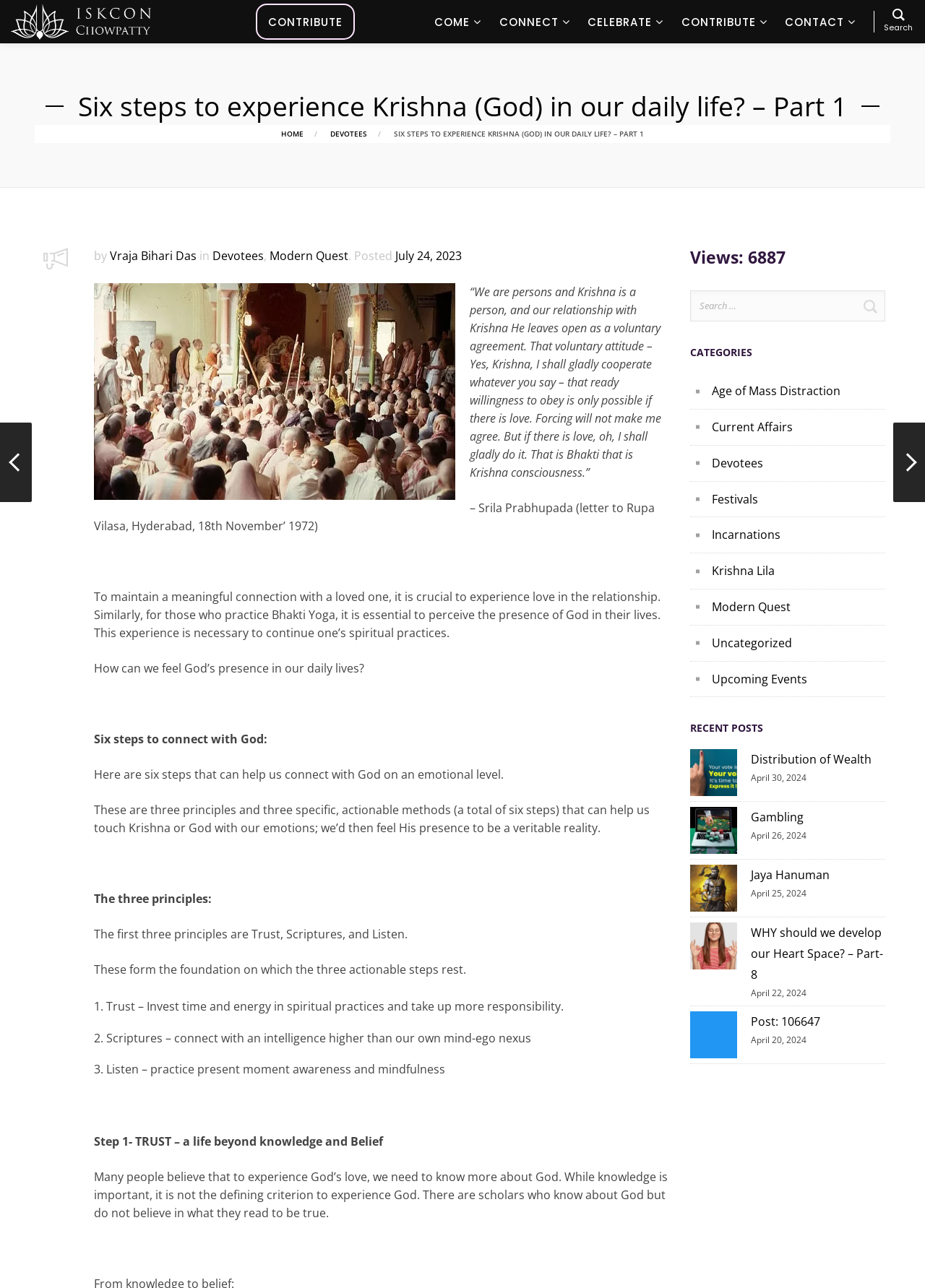Reply to the question with a single word or phrase:
What is the date of the article?

July 24, 2023